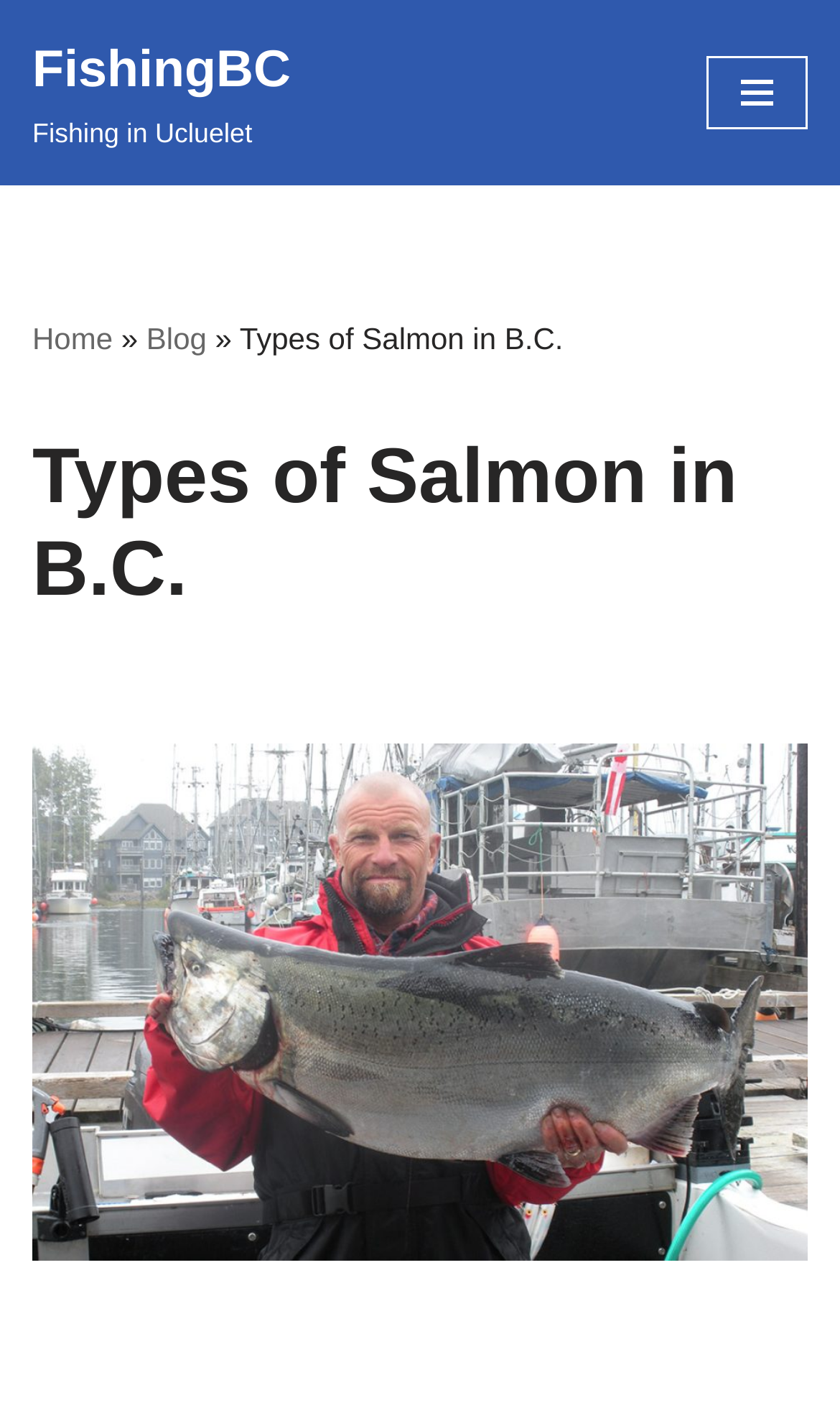Please provide a short answer using a single word or phrase for the question:
How many navigation menu items are there?

5